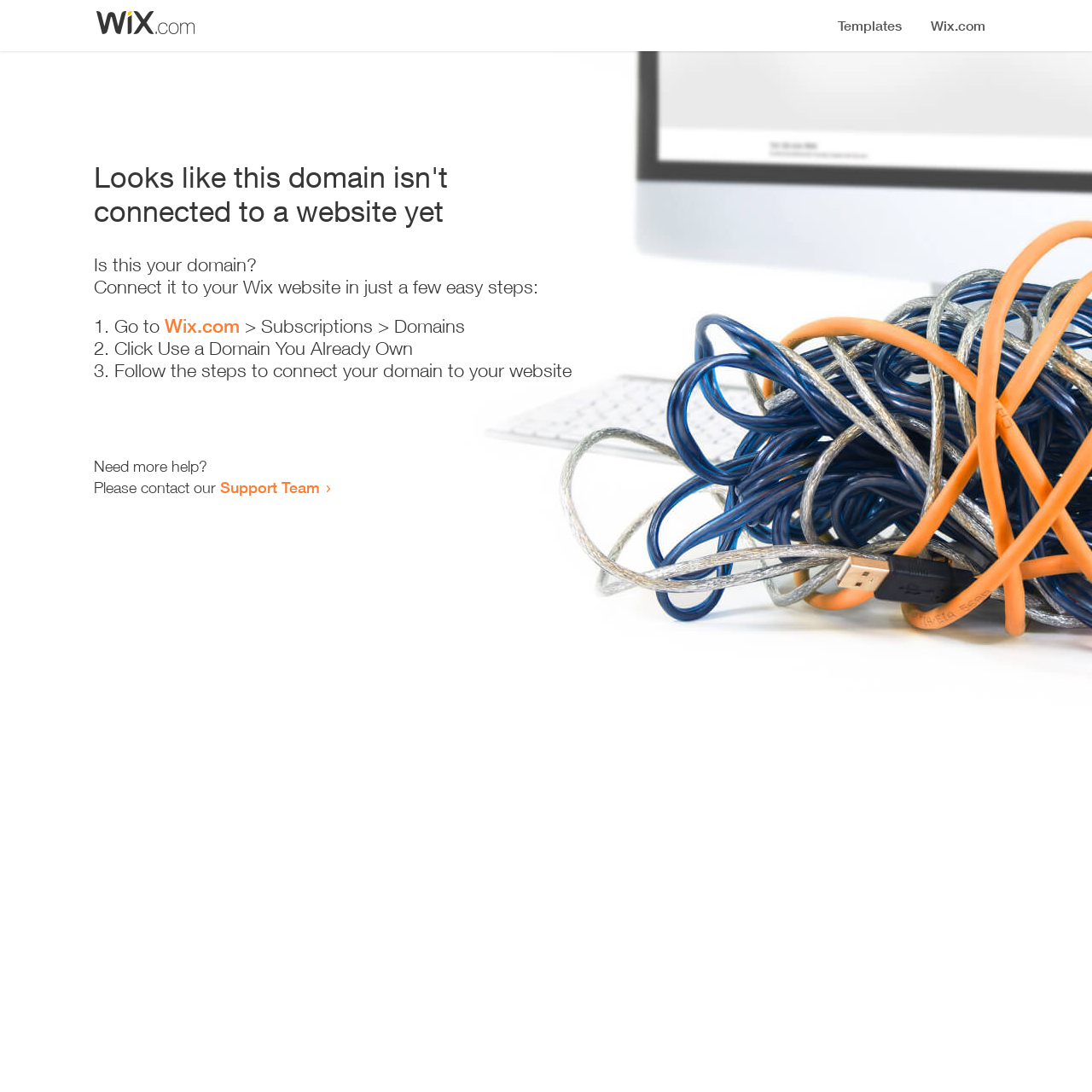Respond to the question below with a single word or phrase:
What is the first step to connect the domain?

Go to Wix.com